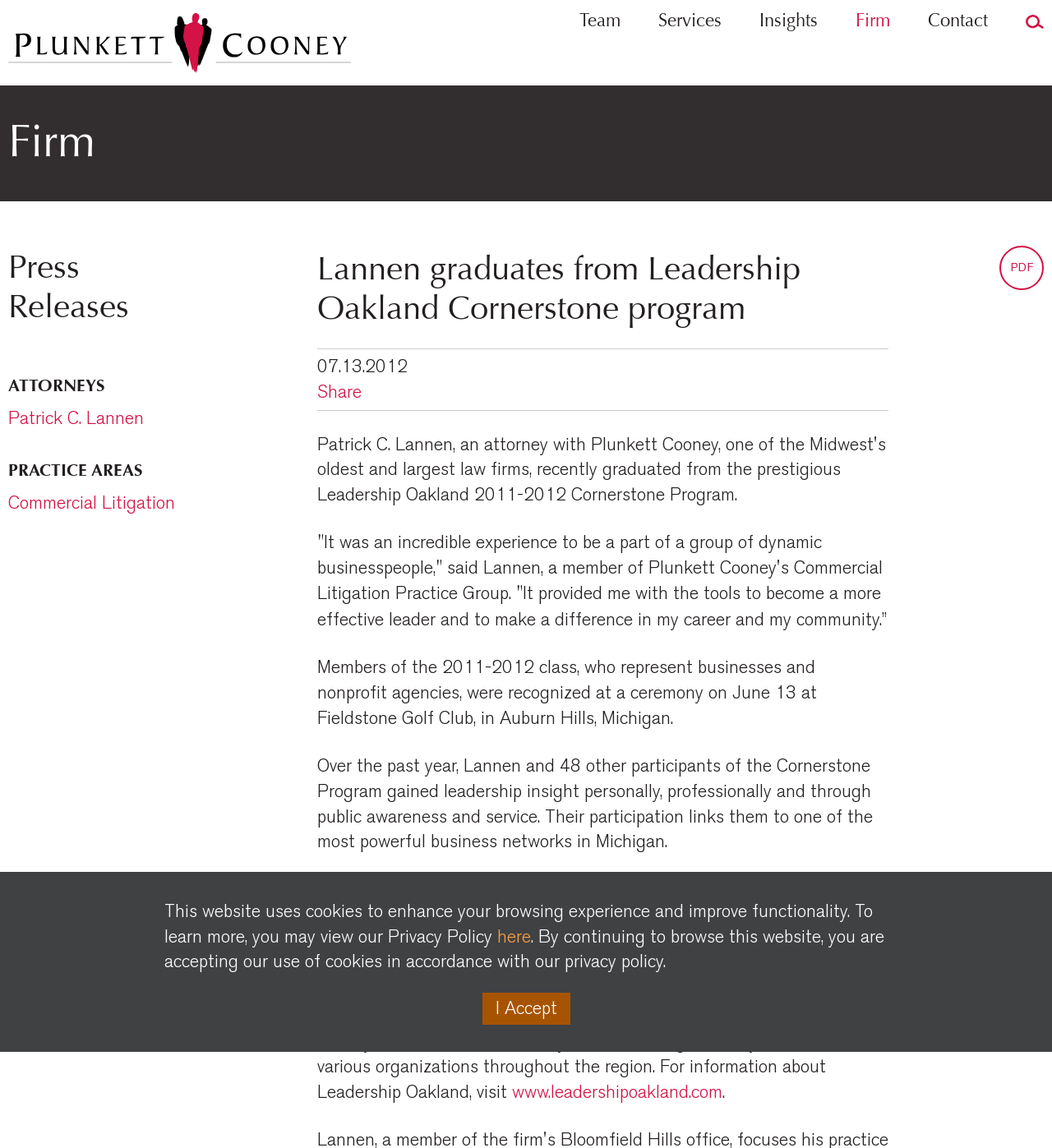Identify the bounding box coordinates for the UI element described by the following text: "Commercial Litigation". Provide the coordinates as four float numbers between 0 and 1, in the format [left, top, right, bottom].

[0.008, 0.429, 0.166, 0.448]